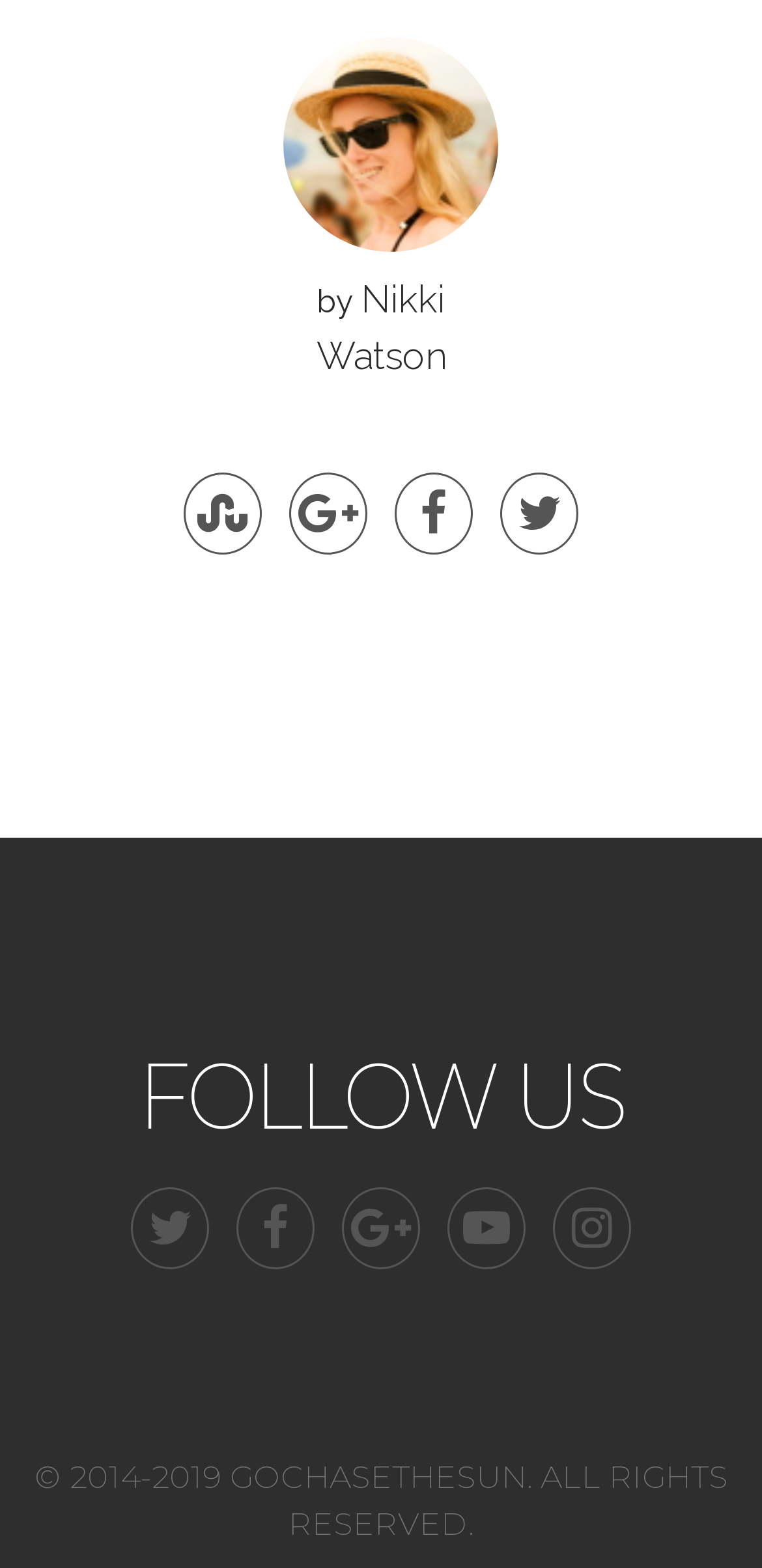What is the heading above the social media links?
Using the information from the image, answer the question thoroughly.

The heading 'FOLLOW US' is located above the social media links at the bottom of the webpage.